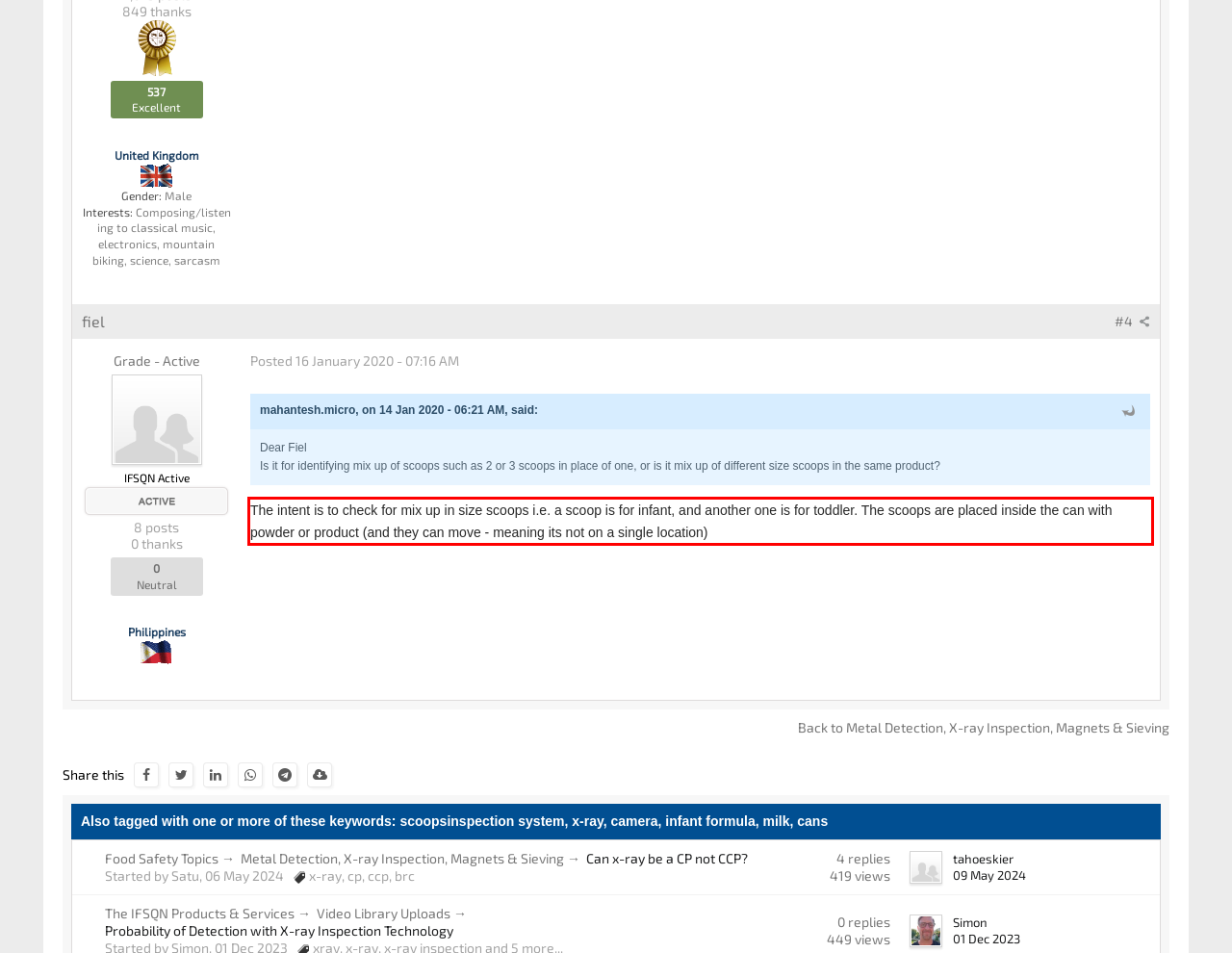You have a screenshot of a webpage where a UI element is enclosed in a red rectangle. Perform OCR to capture the text inside this red rectangle.

The intent is to check for mix up in size scoops i.e. a scoop is for infant, and another one is for toddler. The scoops are placed inside the can with powder or product (and they can move - meaning its not on a single location)